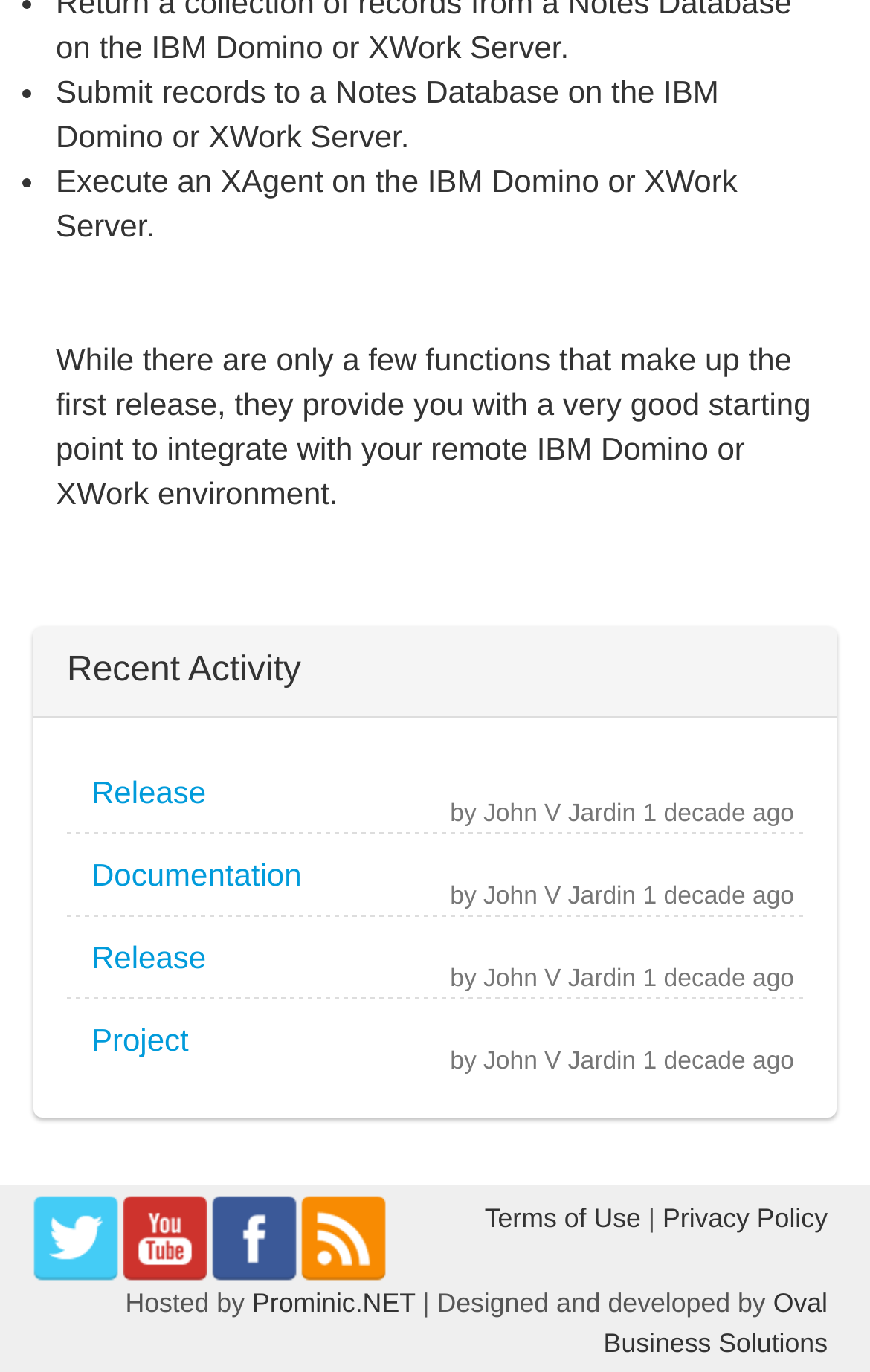Provide the bounding box coordinates in the format (top-left x, top-left y, bottom-right x, bottom-right y). All values are floating point numbers between 0 and 1. Determine the bounding box coordinate of the UI element described as: Go to Top

None